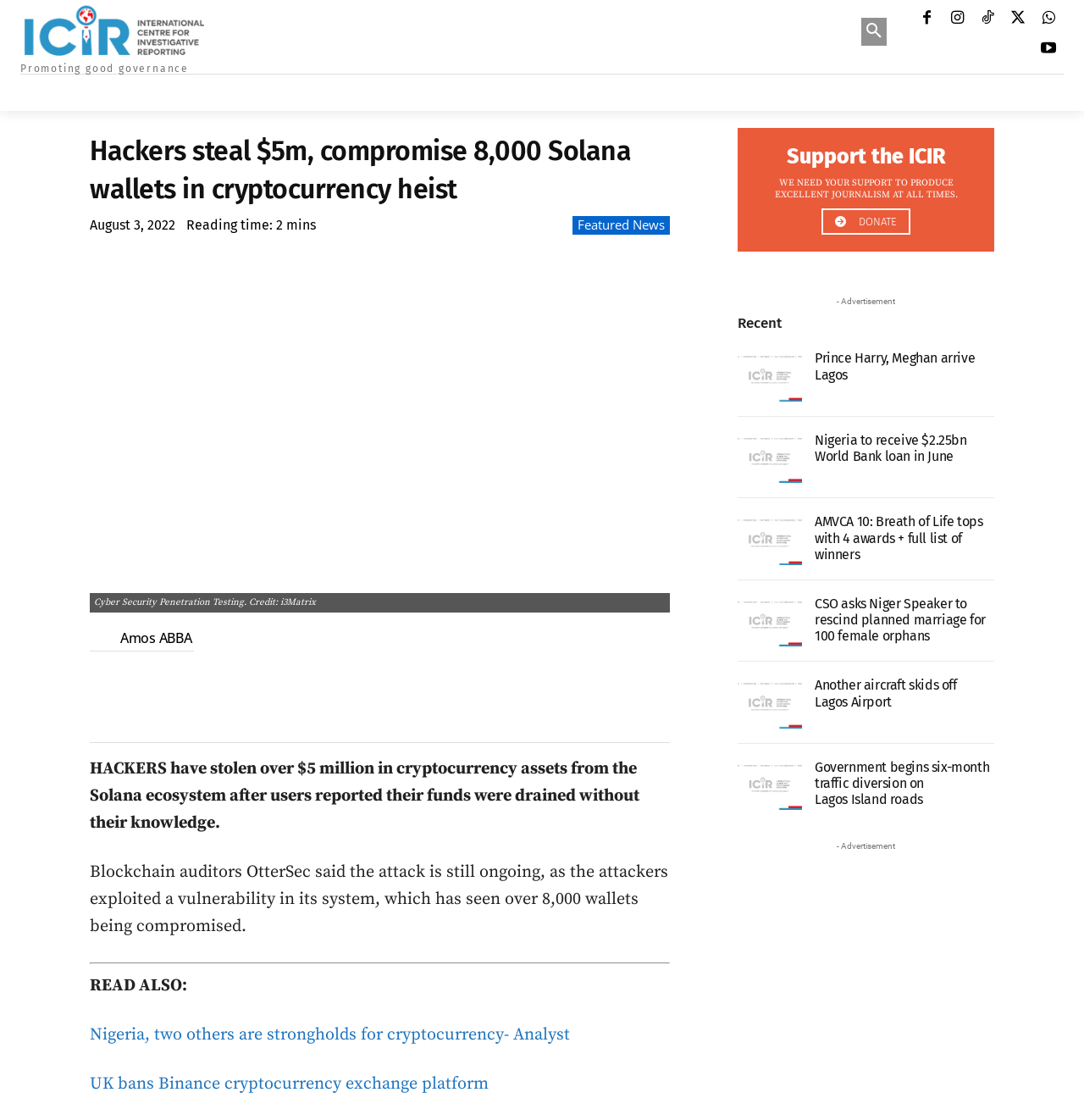Determine the bounding box coordinates of the clickable area required to perform the following instruction: "Read the 'Prince Harry, Meghan arrive Lagos' news". The coordinates should be represented as four float numbers between 0 and 1: [left, top, right, bottom].

[0.681, 0.313, 0.74, 0.358]